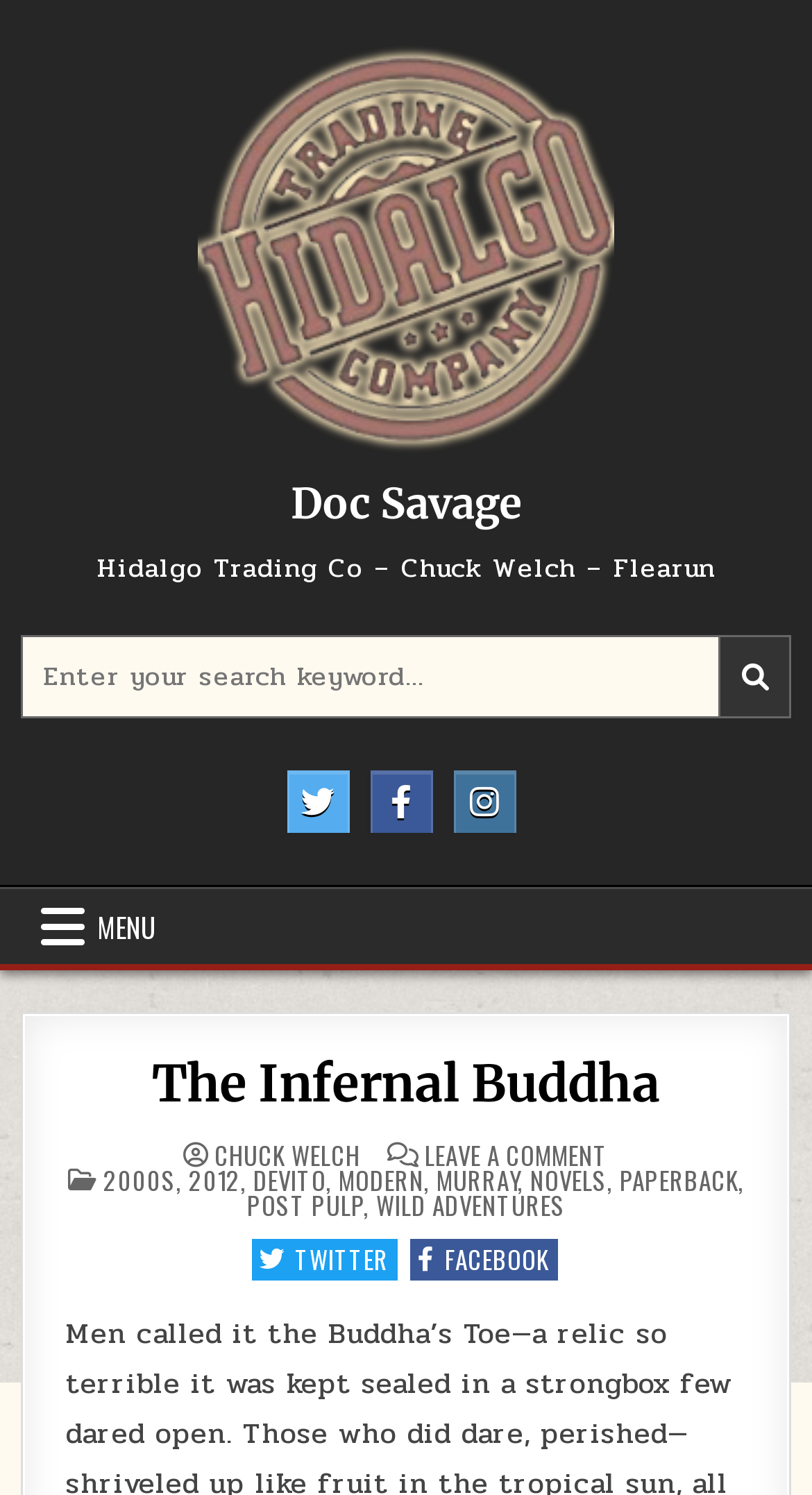Predict the bounding box coordinates of the UI element that matches this description: "The Infernal Buddha". The coordinates should be in the format [left, top, right, bottom] with each value between 0 and 1.

[0.187, 0.703, 0.813, 0.747]